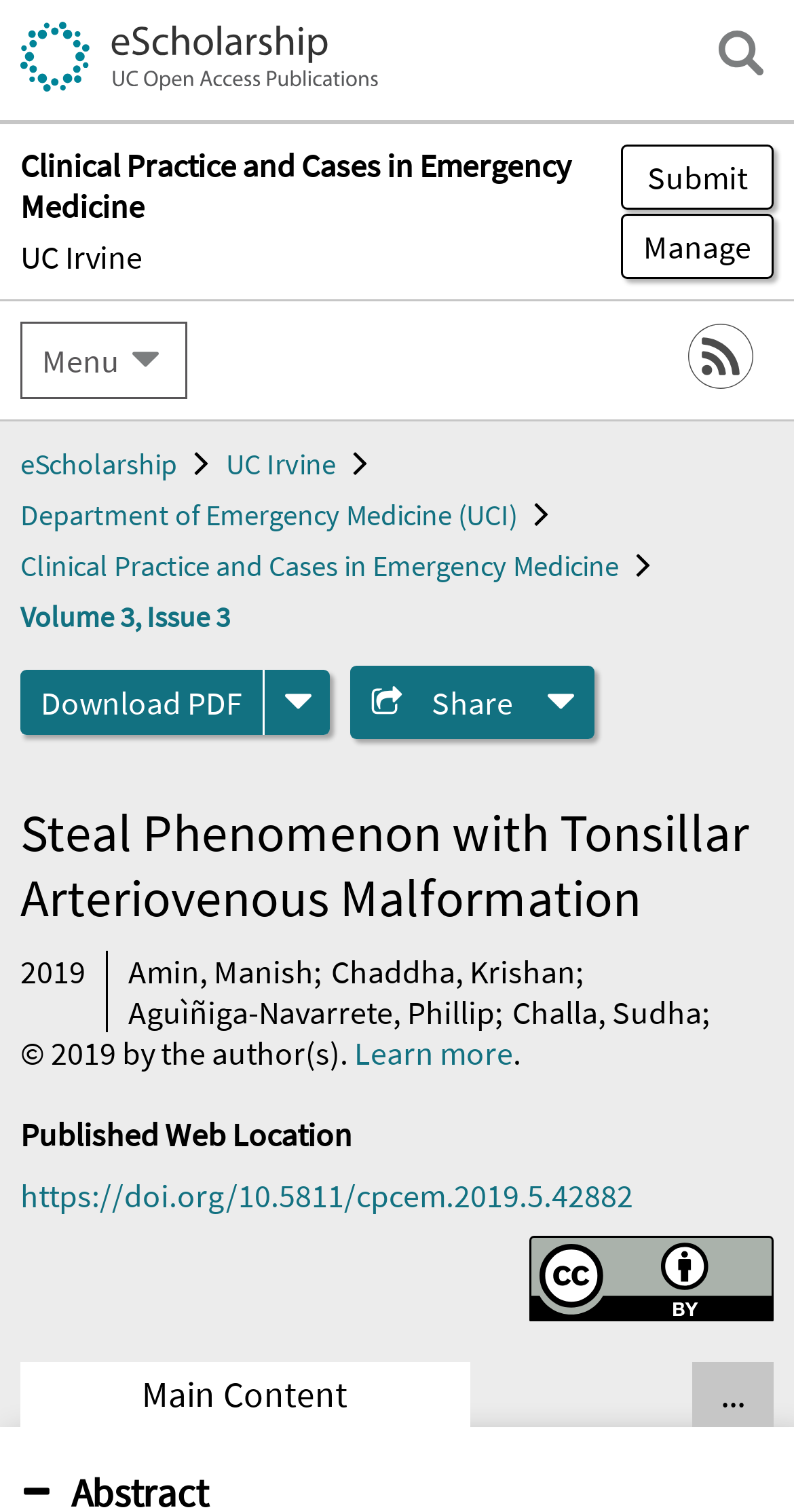Extract the bounding box for the UI element that matches this description: "Department of Emergency Medicine (UCI)".

[0.026, 0.393, 0.651, 0.418]